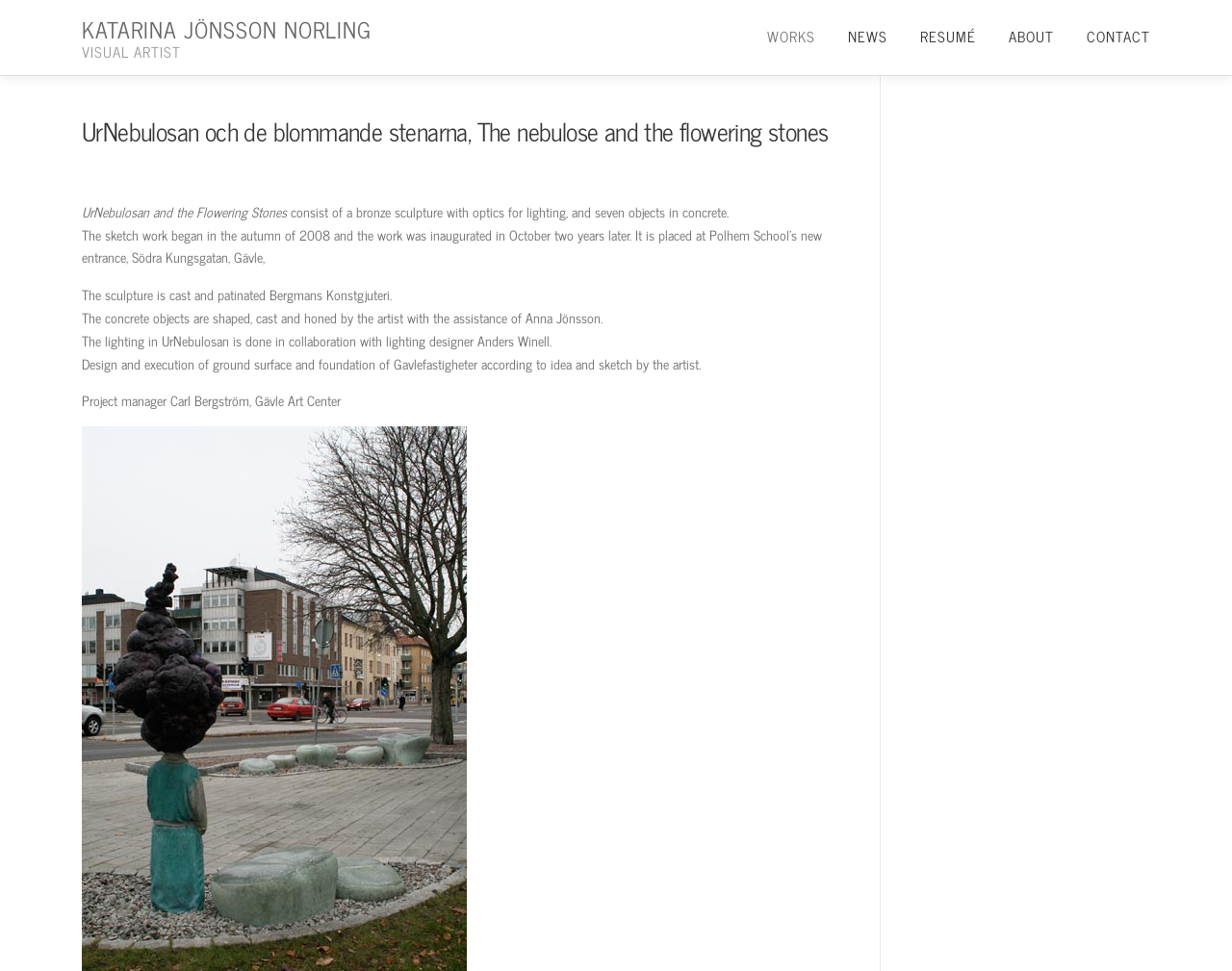Who assisted the artist in shaping and casting the concrete objects?
Analyze the screenshot and provide a detailed answer to the question.

The answer can be found by reading the text that describes the process of creating the concrete objects, which mentions the assistance of Anna Jönsson.